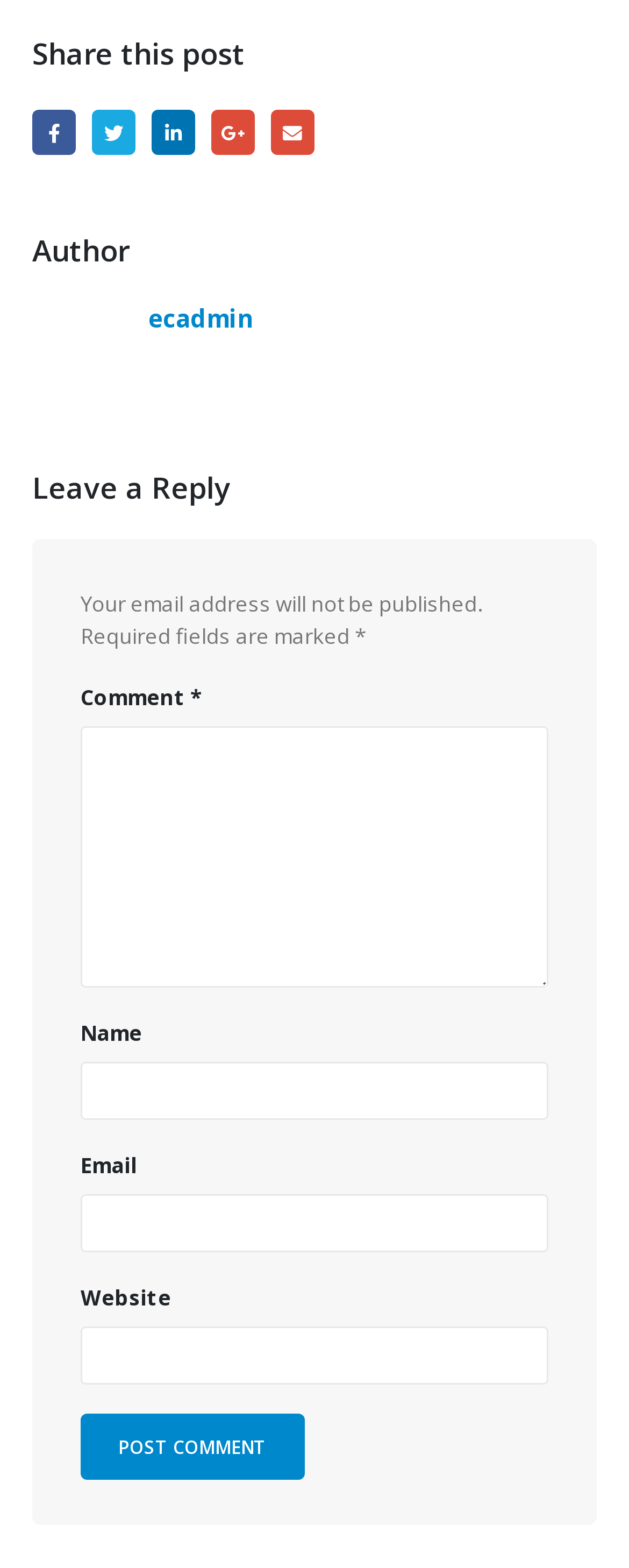Please find the bounding box coordinates of the element that must be clicked to perform the given instruction: "Email this post". The coordinates should be four float numbers from 0 to 1, i.e., [left, top, right, bottom].

[0.43, 0.07, 0.5, 0.098]